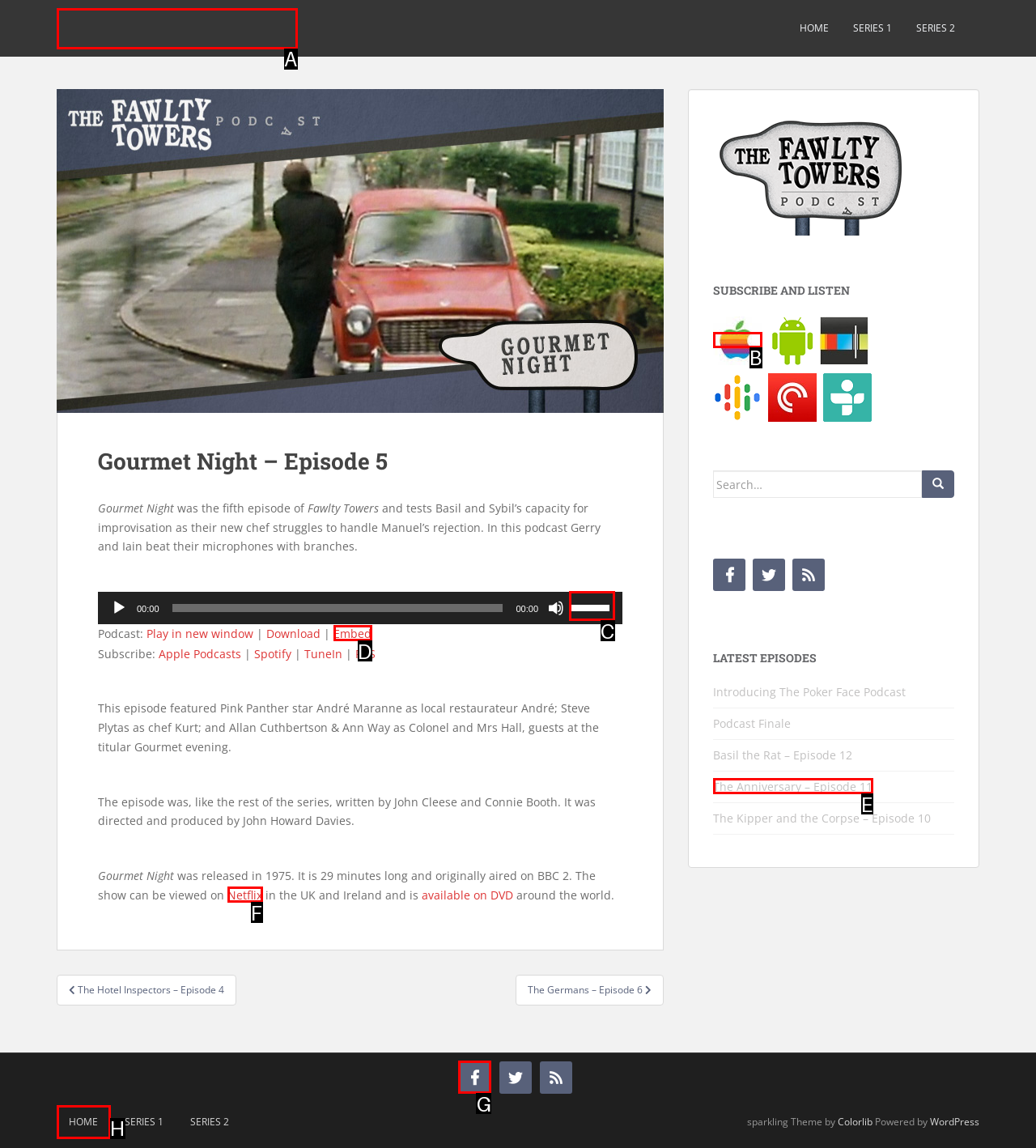Which lettered UI element aligns with this description: Arrangements / Compositions
Provide your answer using the letter from the available choices.

None